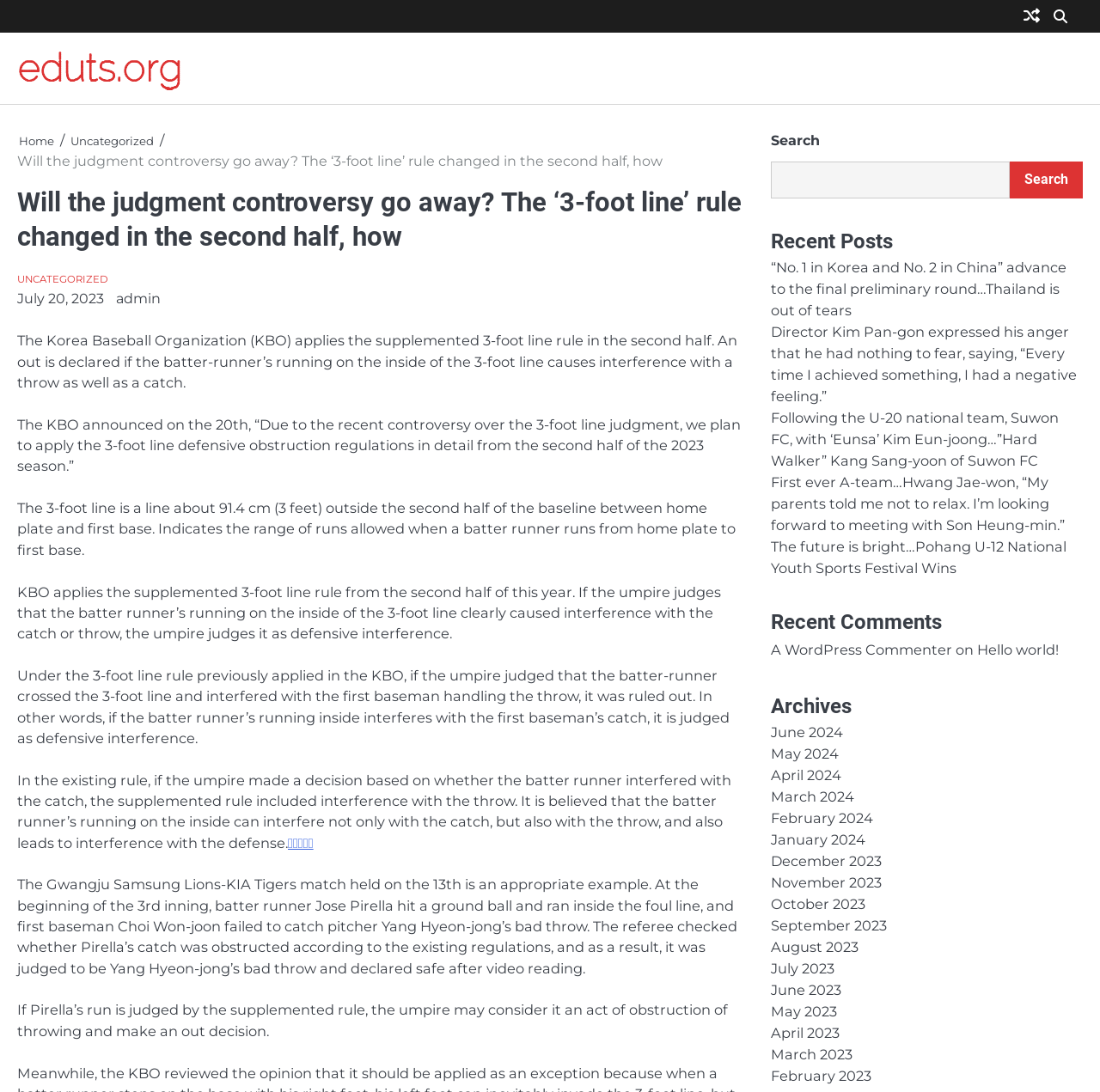Could you find the bounding box coordinates of the clickable area to complete this instruction: "View Archives"?

[0.701, 0.632, 0.984, 0.661]